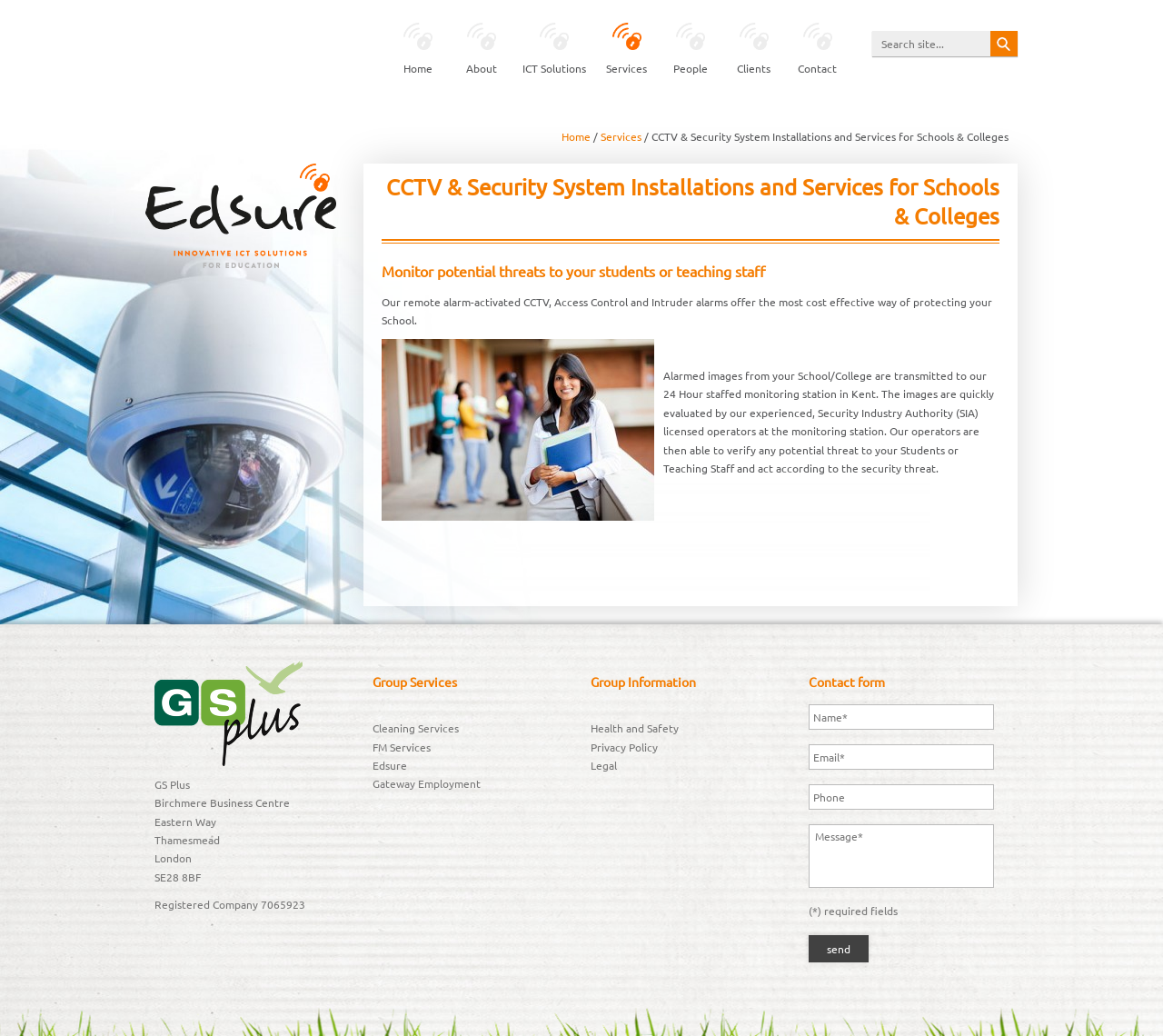Determine the bounding box coordinates of the clickable element necessary to fulfill the instruction: "View topics". Provide the coordinates as four float numbers within the 0 to 1 range, i.e., [left, top, right, bottom].

None